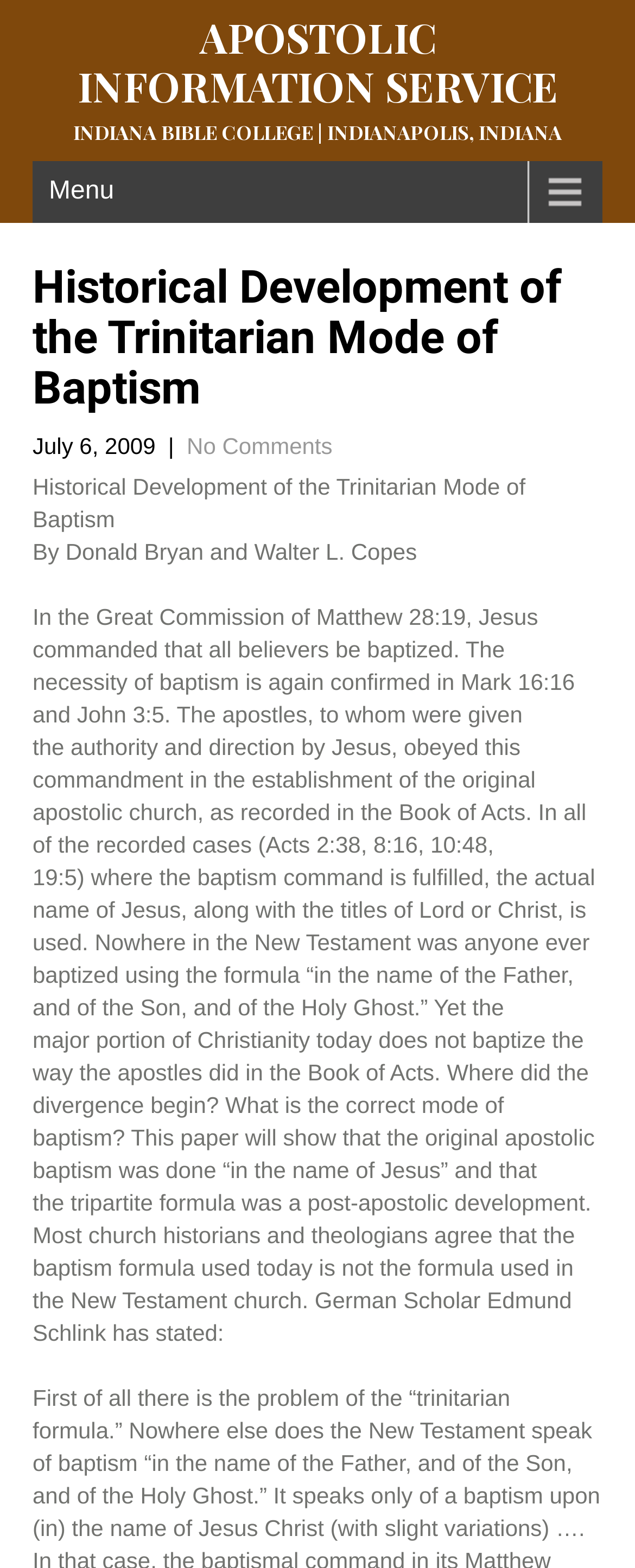Who are the authors of the paper?
By examining the image, provide a one-word or phrase answer.

Donald Bryan and Walter L. Copes